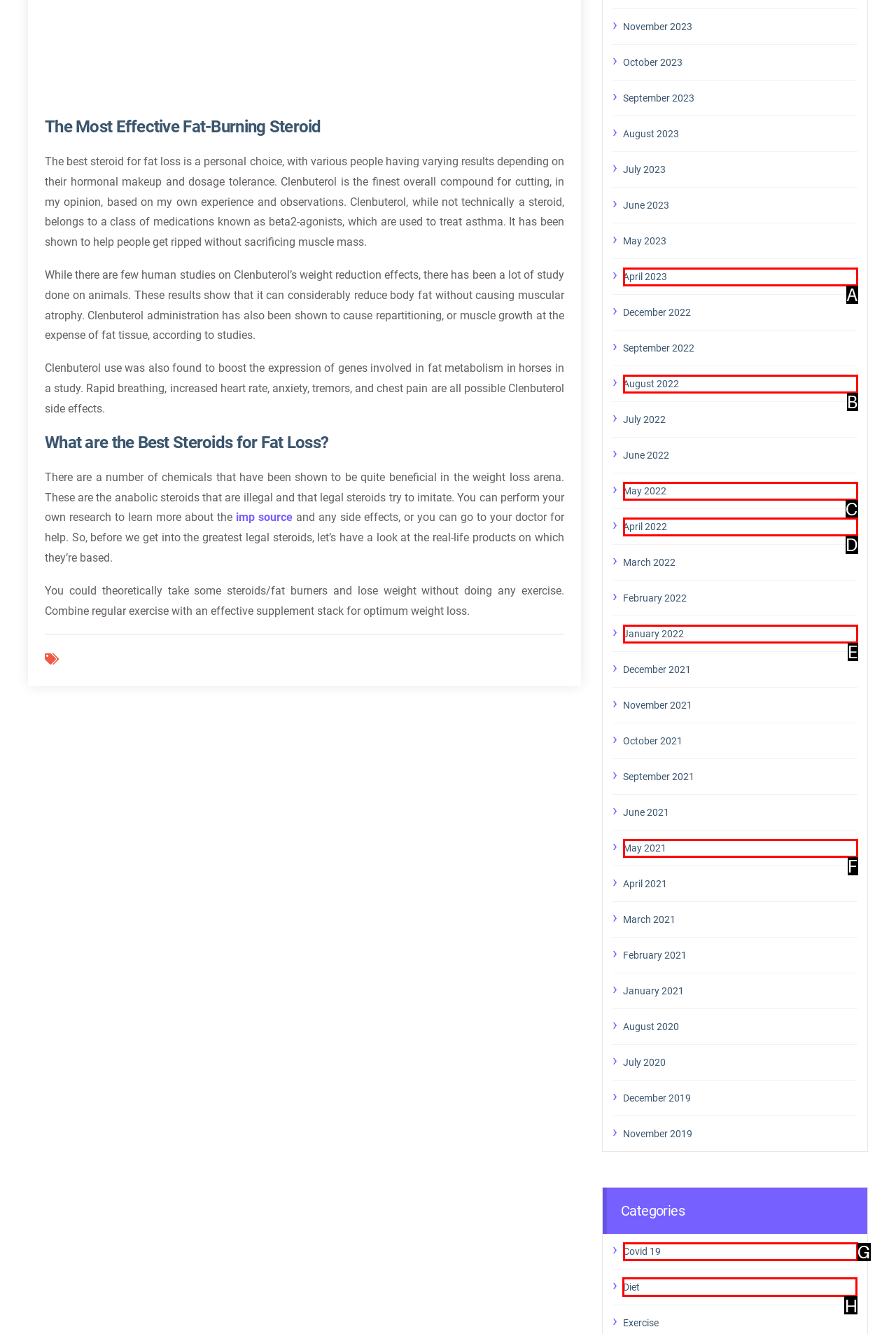Point out the correct UI element to click to carry out this instruction: Explore the category of Diet
Answer with the letter of the chosen option from the provided choices directly.

H